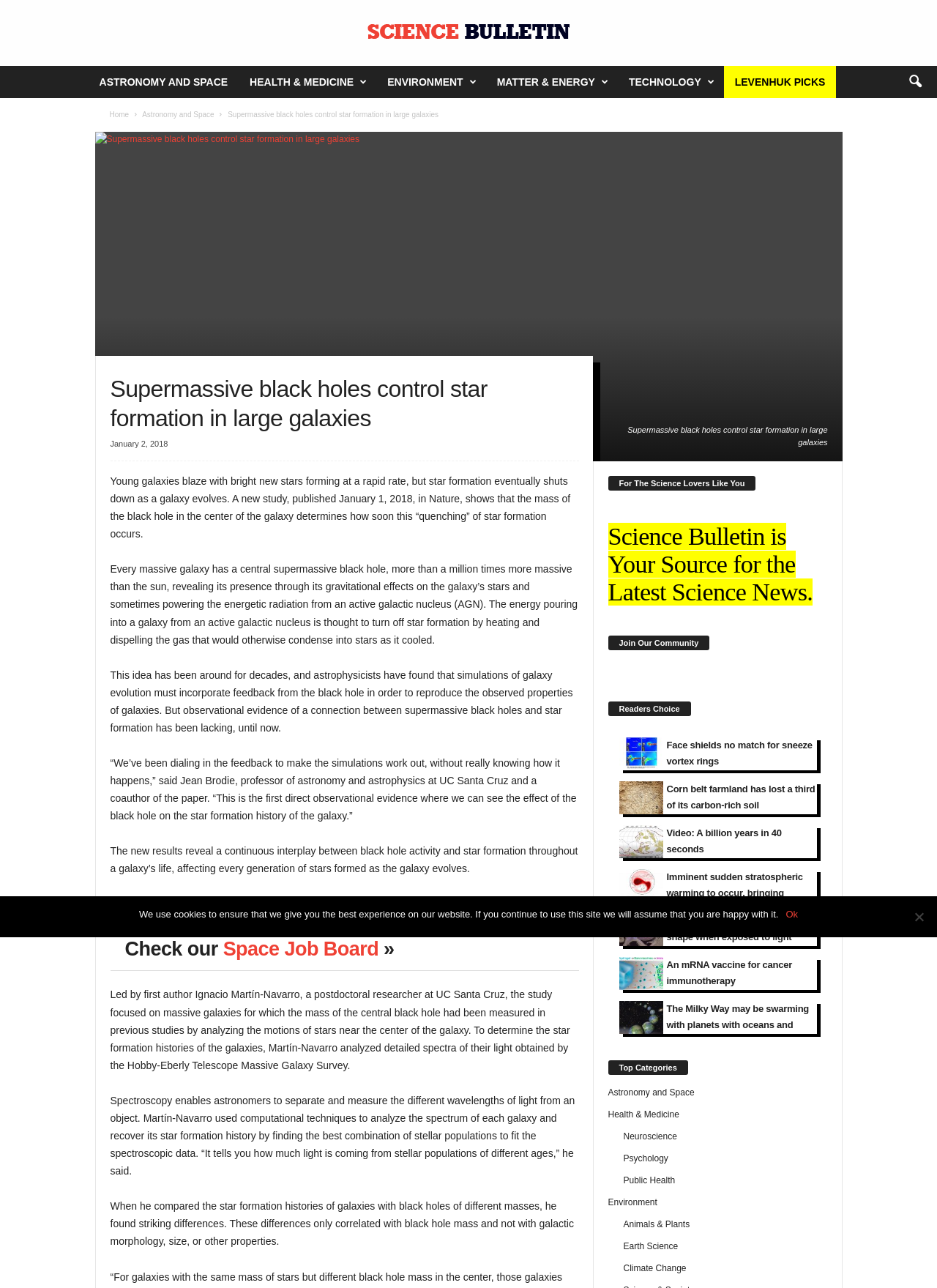What is the name of the website?
Ensure your answer is thorough and detailed.

The name of the website can be found at the top of the webpage, where it says 'Science Bulletin — Blog & Scientific News from around the world'.